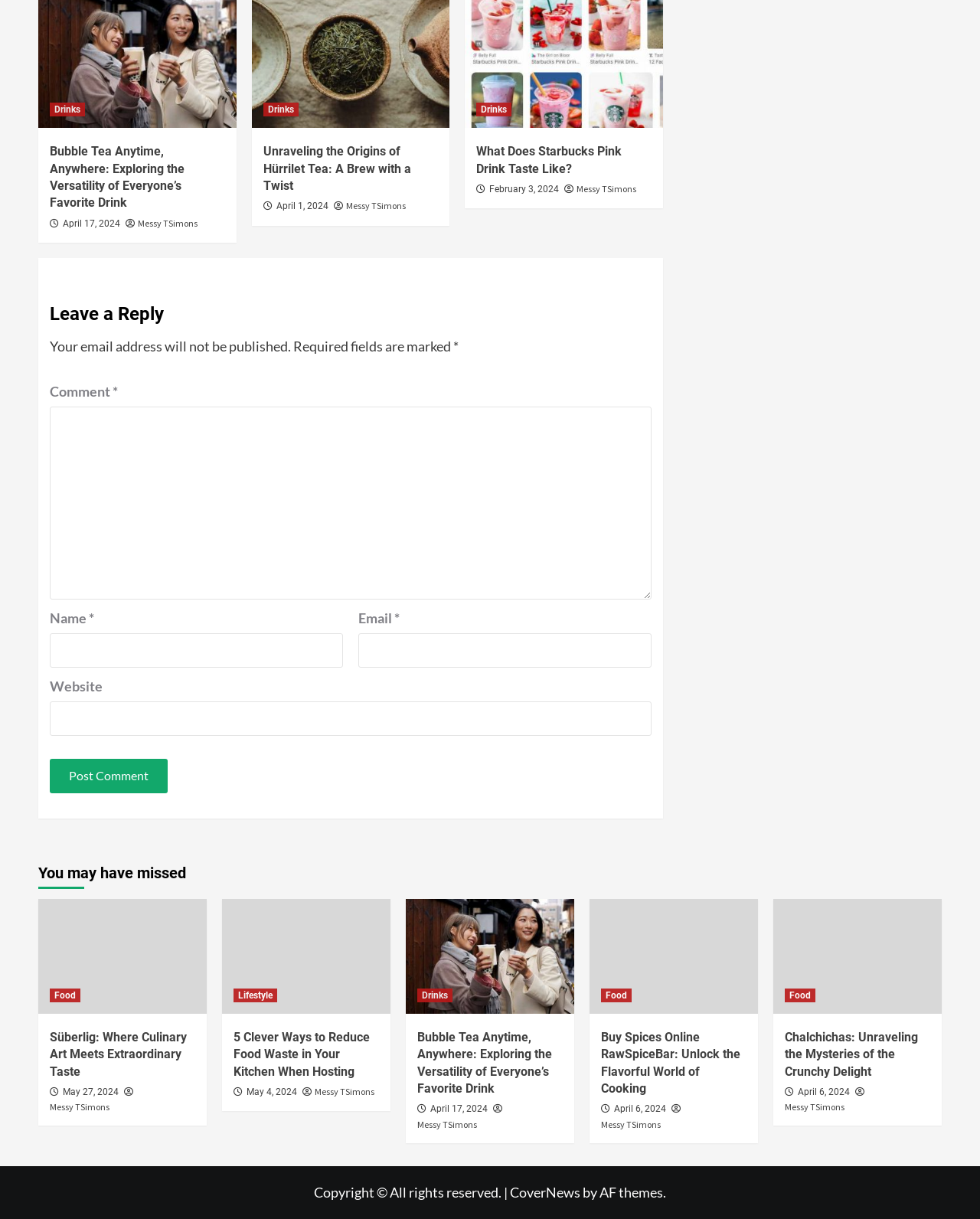Could you specify the bounding box coordinates for the clickable section to complete the following instruction: "Leave a comment"?

[0.051, 0.334, 0.665, 0.492]